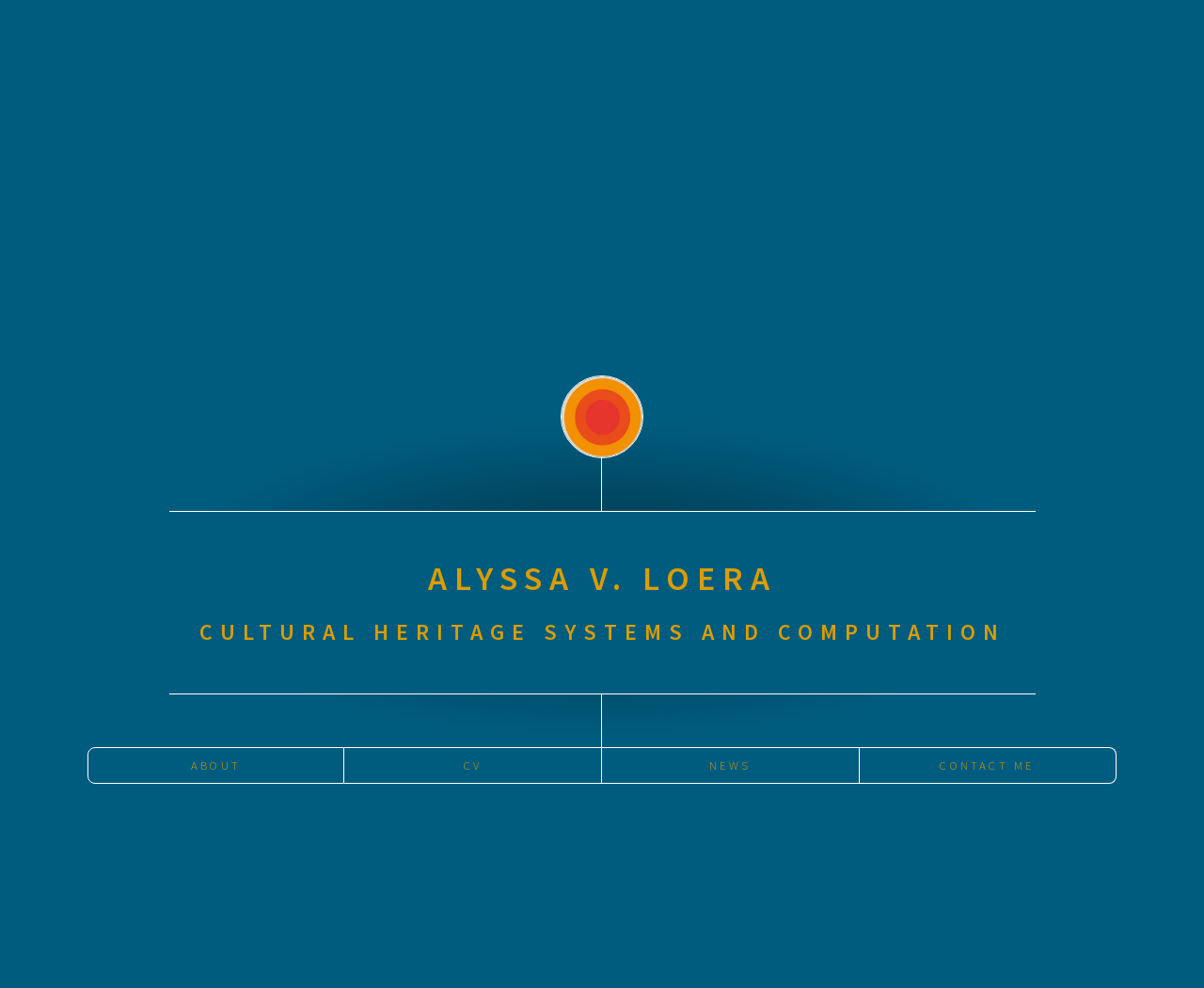What is the purpose of the 'CONTACT ME' section?
Please give a well-detailed answer to the question.

The 'CONTACT ME' link is likely a section where visitors can find contact information or a form to reach out to Alyssa V. Loera, possibly for professional or personal inquiries.